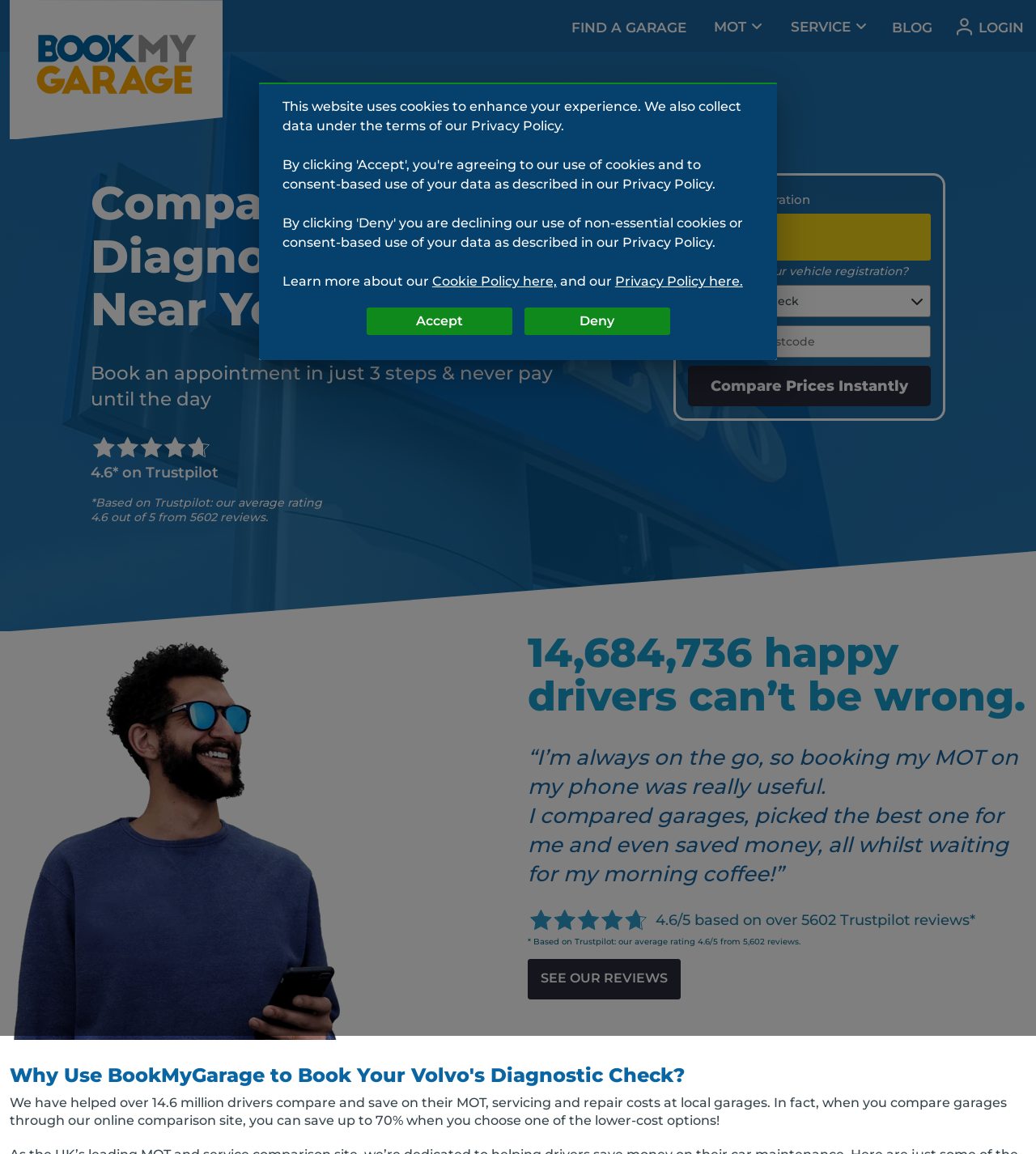Can you pinpoint the bounding box coordinates for the clickable element required for this instruction: "Click the 'BOOK MY MOT' button"? The coordinates should be four float numbers between 0 and 1, i.e., [left, top, right, bottom].

[0.049, 0.258, 0.205, 0.285]